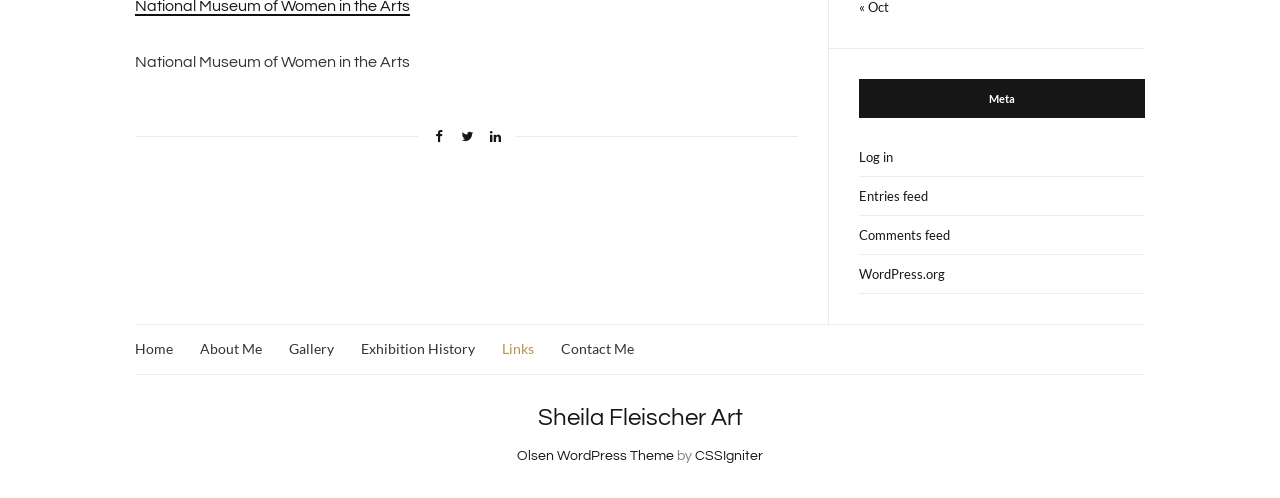Locate the bounding box coordinates of the element I should click to achieve the following instruction: "View the Entries feed".

[0.671, 0.356, 0.895, 0.434]